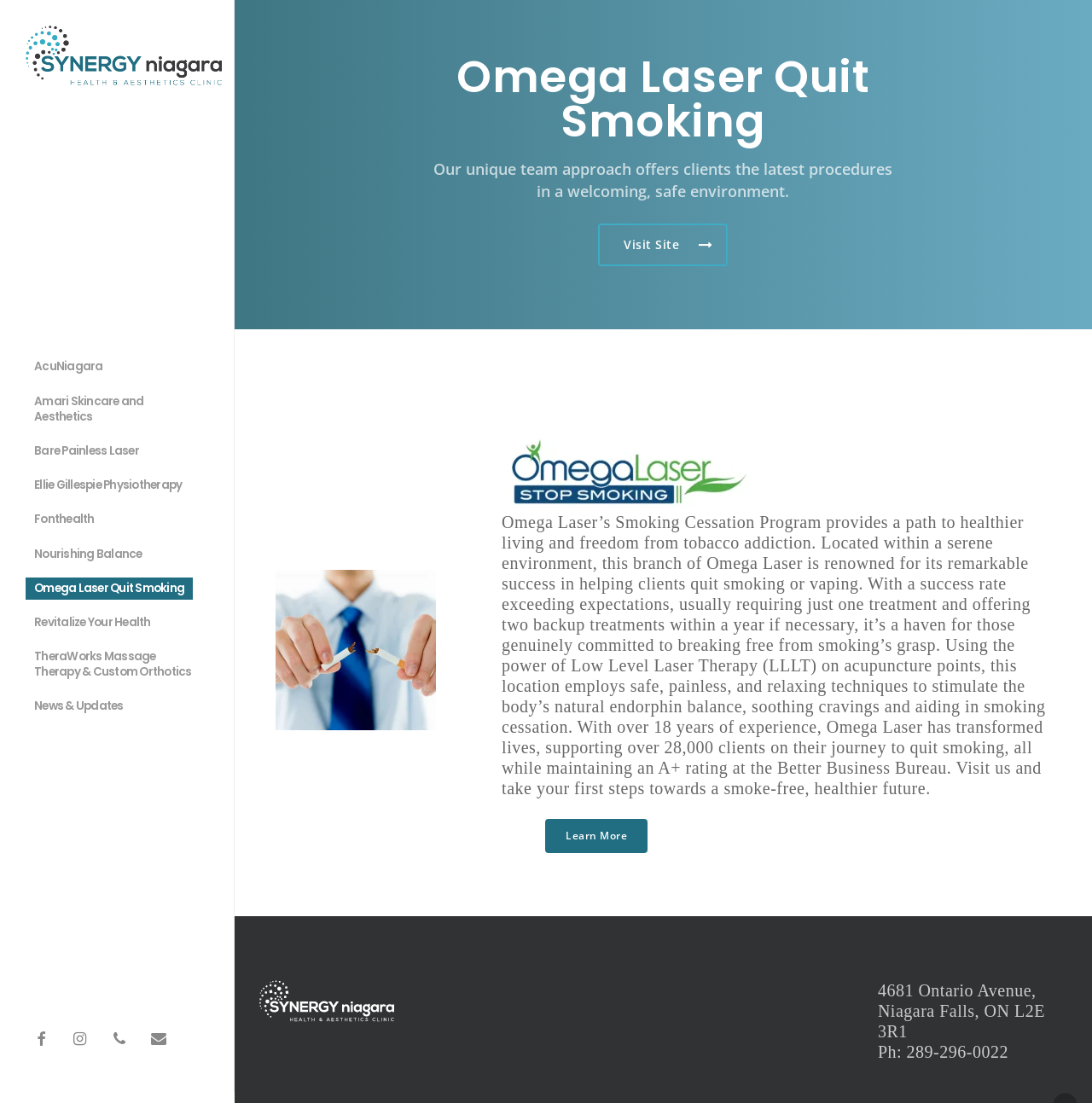Could you locate the bounding box coordinates for the section that should be clicked to accomplish this task: "Call 289-296-0022".

[0.83, 0.945, 0.923, 0.962]